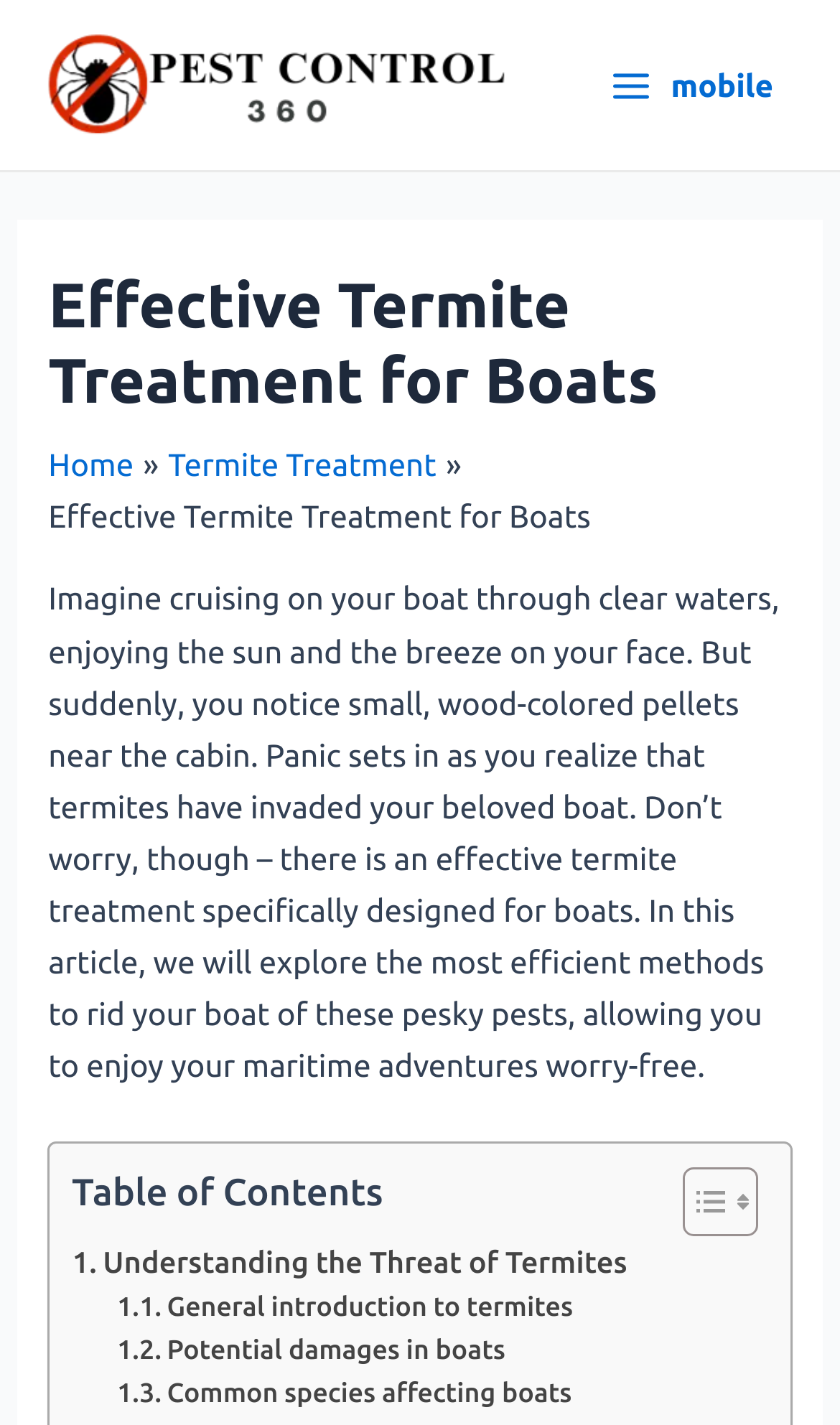Point out the bounding box coordinates of the section to click in order to follow this instruction: "Go to the home page".

[0.058, 0.313, 0.159, 0.338]